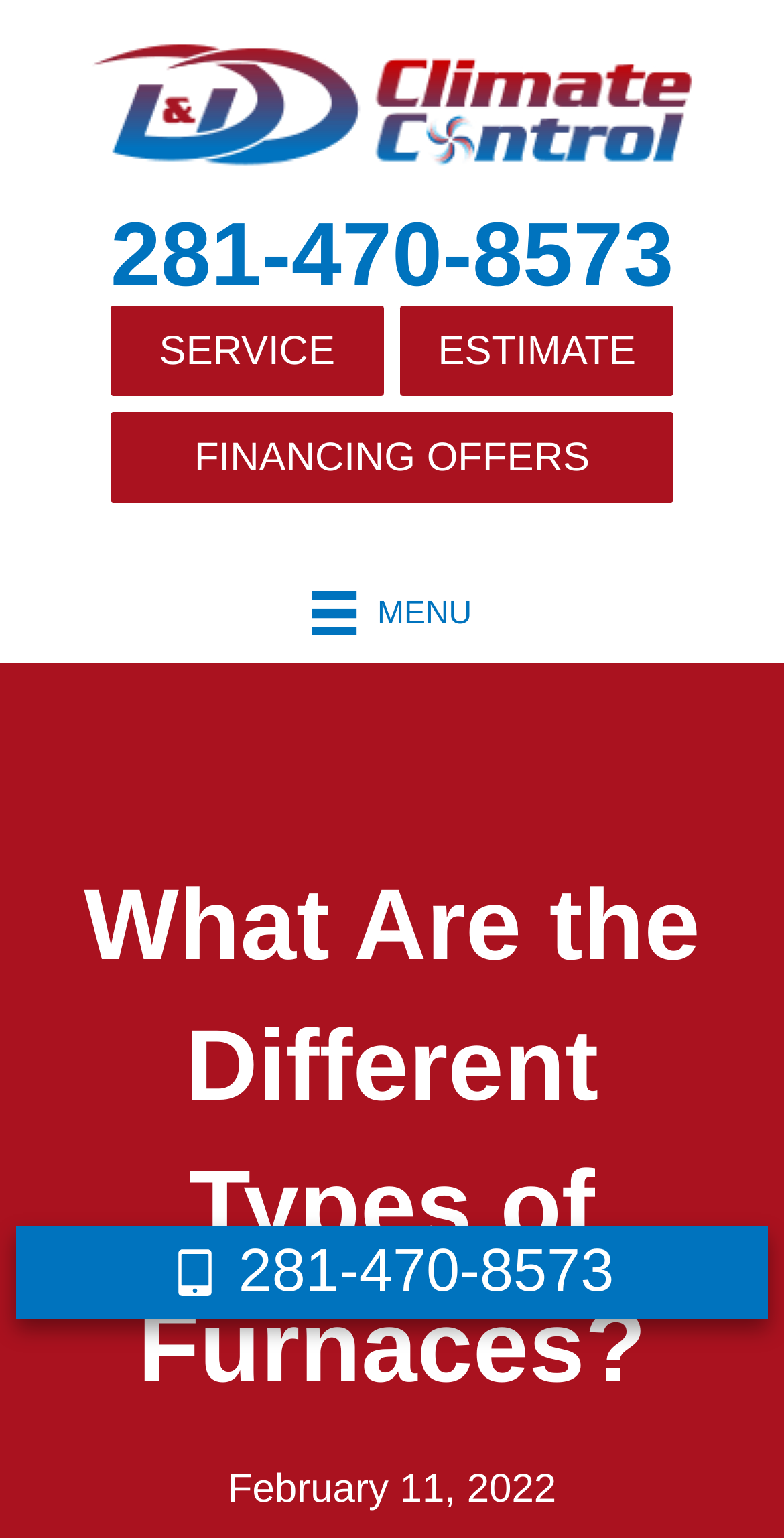Provide a one-word or short-phrase answer to the question:
Is there a date on the webpage?

Yes